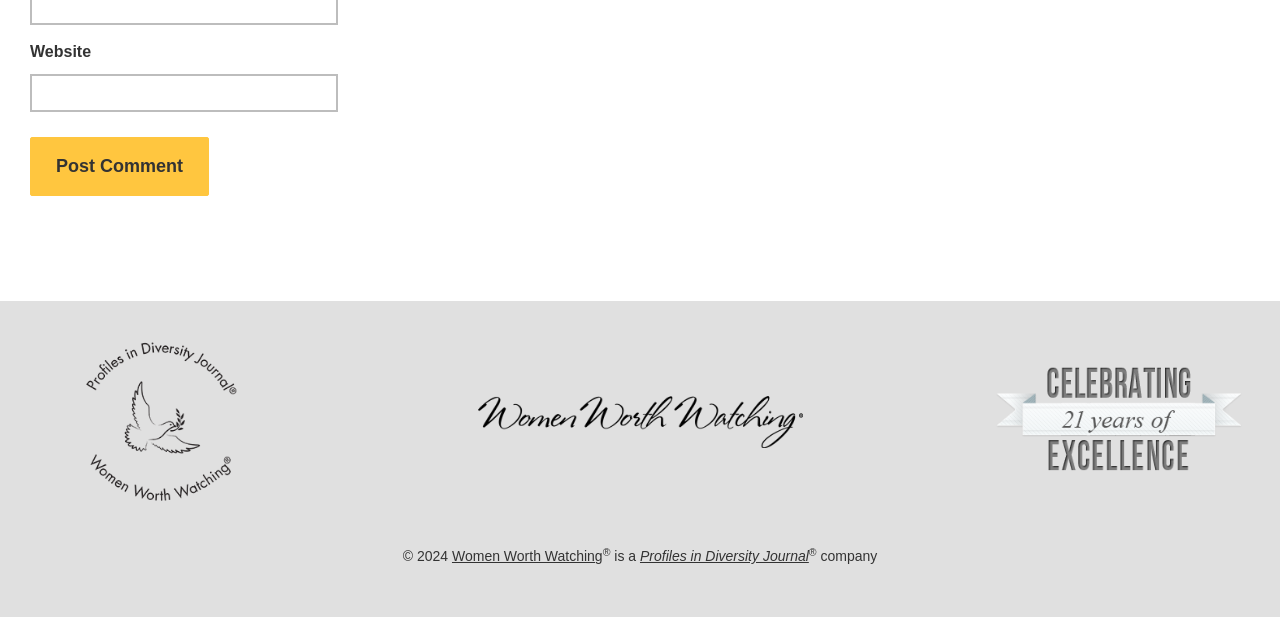What is the copyright year of the website?
Provide a one-word or short-phrase answer based on the image.

2024